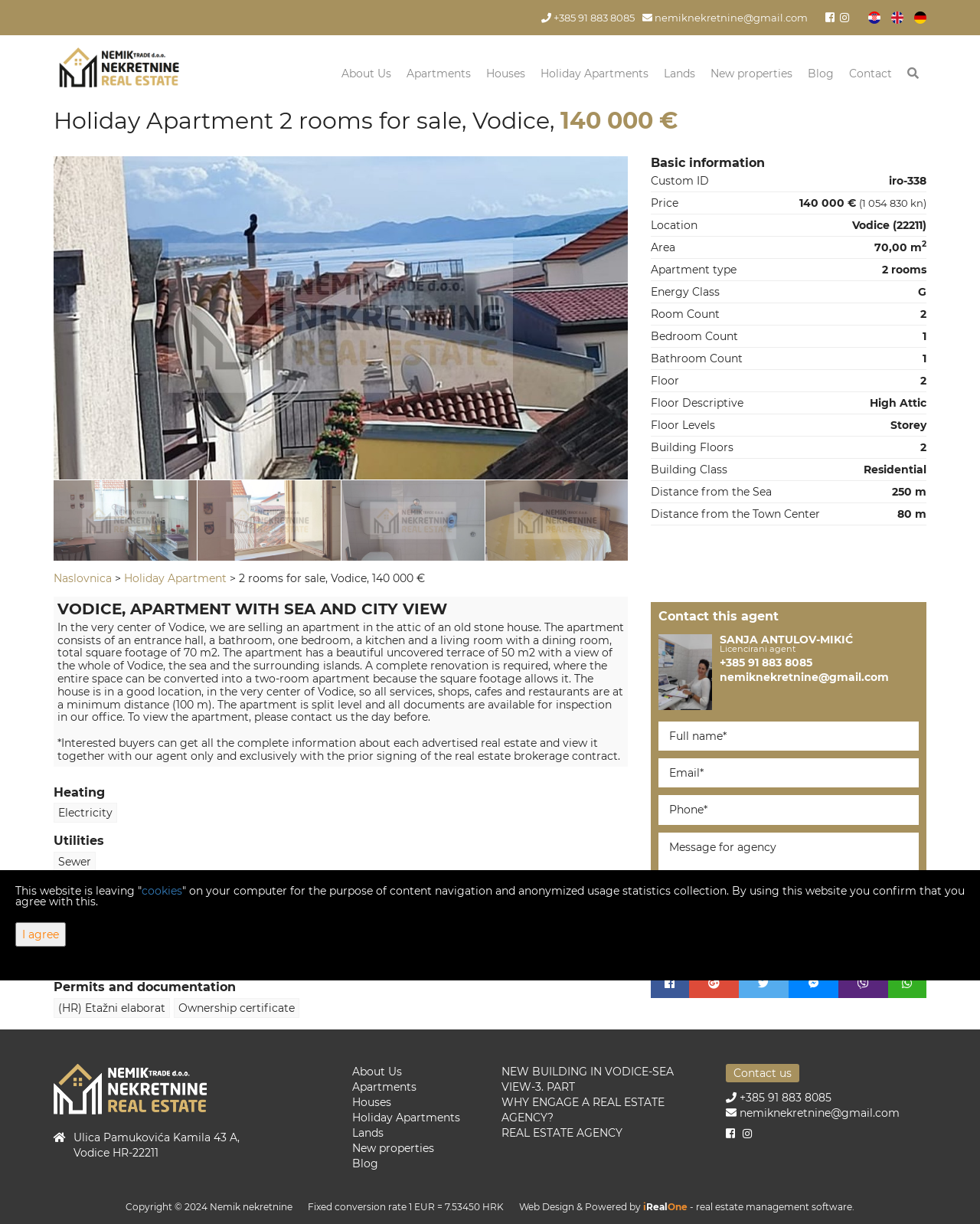Use one word or a short phrase to answer the question provided: 
What is the price of the apartment?

140 000 €